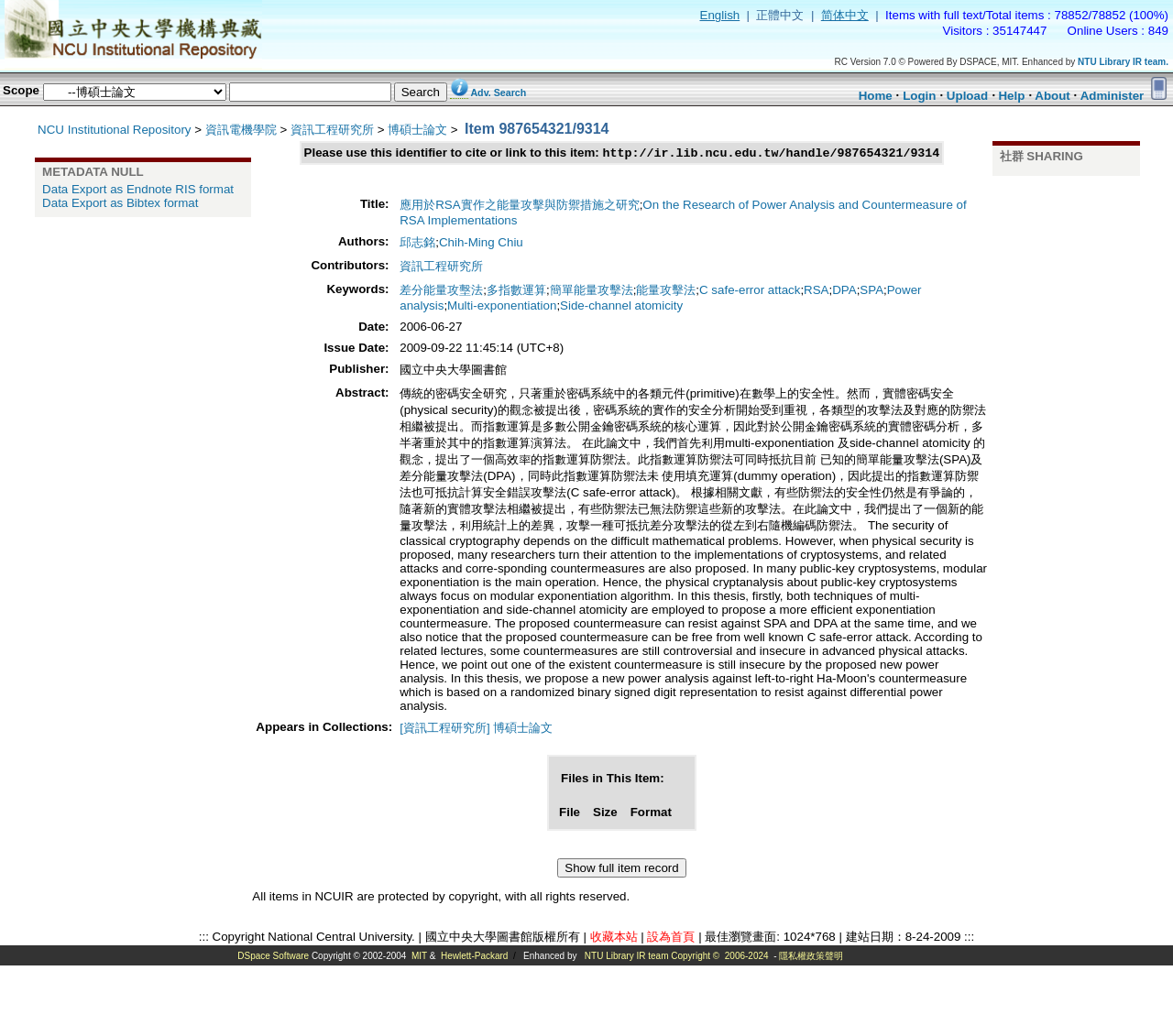Determine the bounding box coordinates of the clickable element to achieve the following action: 'Export the thesis data in Endnote RIS format'. Provide the coordinates as four float values between 0 and 1, formatted as [left, top, right, bottom].

[0.036, 0.176, 0.199, 0.189]